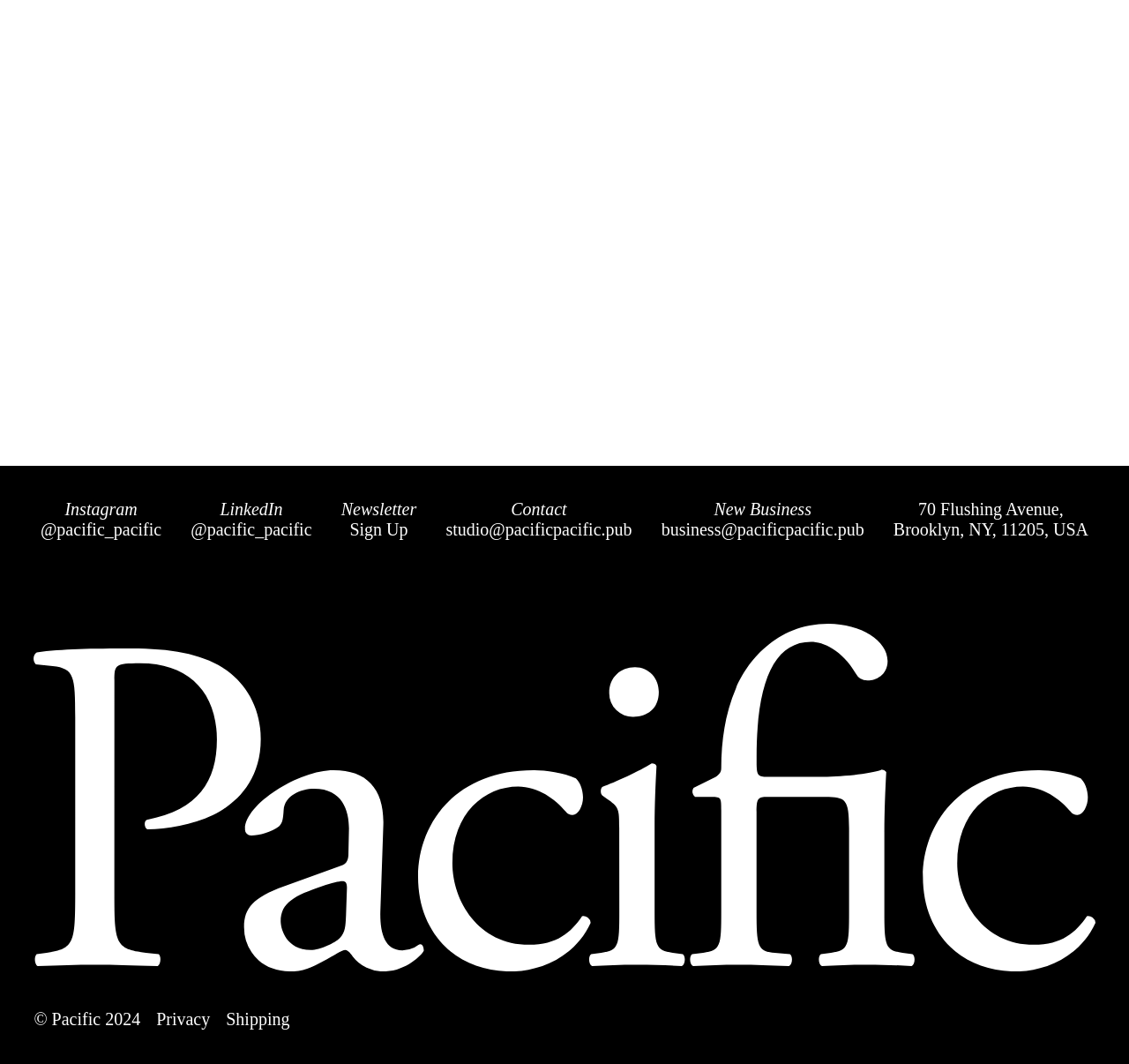Using floating point numbers between 0 and 1, provide the bounding box coordinates in the format (top-left x, top-left y, bottom-right x, bottom-right y). Locate the UI element described here: alt="Open Past"

None